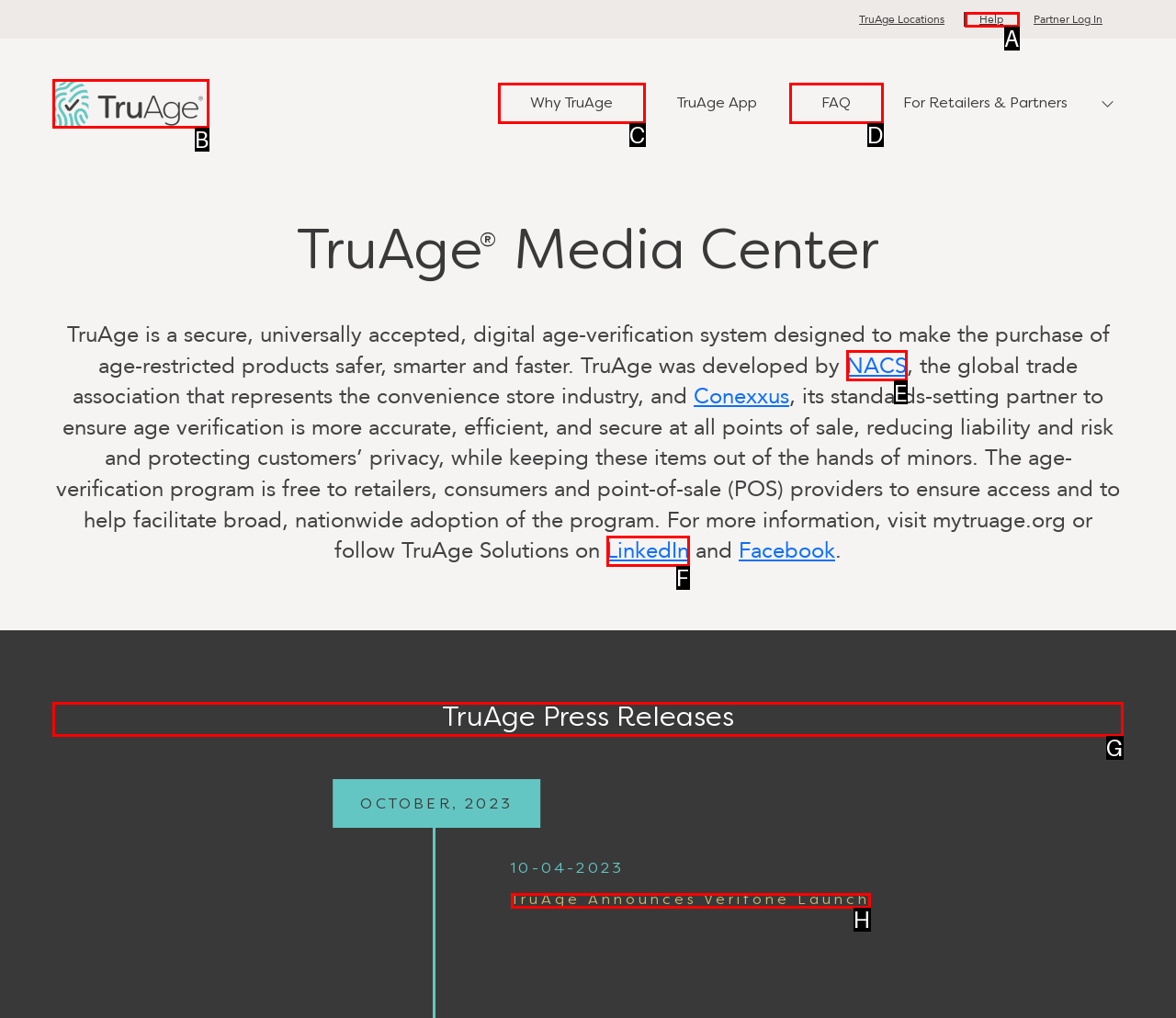Please indicate which HTML element should be clicked to fulfill the following task: Read about TruAge Press Releases. Provide the letter of the selected option.

G